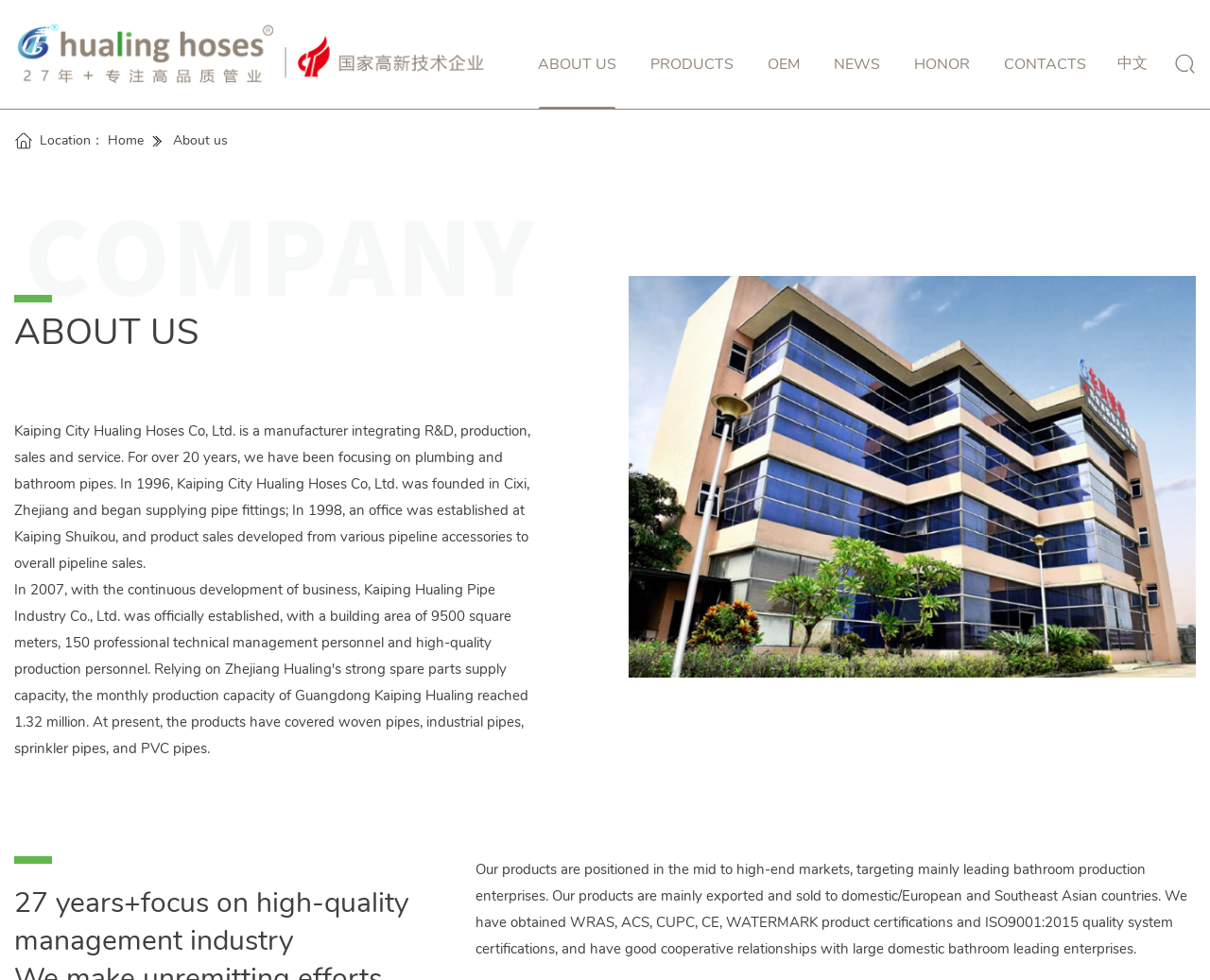Answer briefly with one word or phrase:
What type of products does the company manufacture?

Plumbing and bathroom pipes